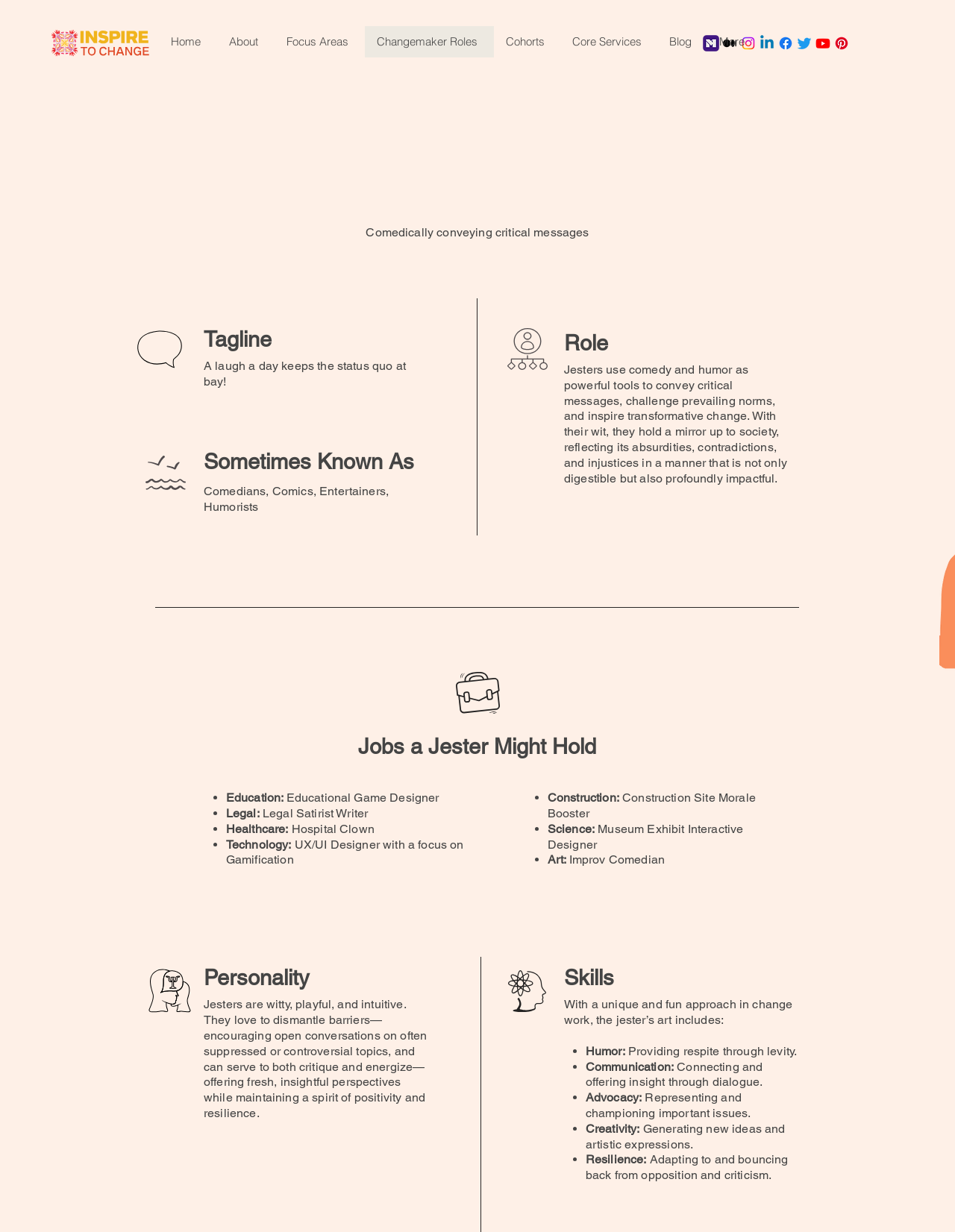Can you find the bounding box coordinates for the element to click on to achieve the instruction: "Learn more about 'Changemaker Roles'"?

[0.382, 0.021, 0.517, 0.047]